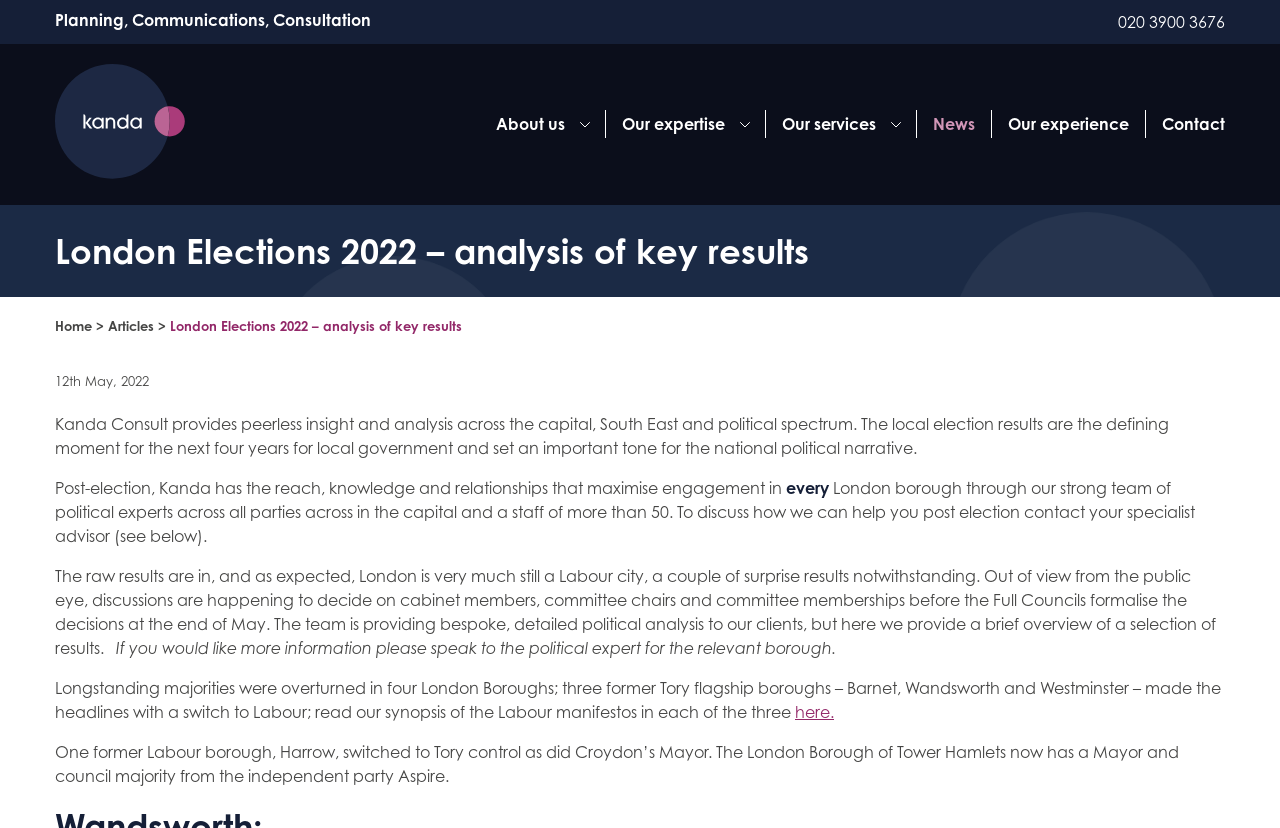Please provide the bounding box coordinates for the element that needs to be clicked to perform the instruction: "Click on 'About us'". The coordinates must consist of four float numbers between 0 and 1, formatted as [left, top, right, bottom].

[0.375, 0.133, 0.473, 0.167]